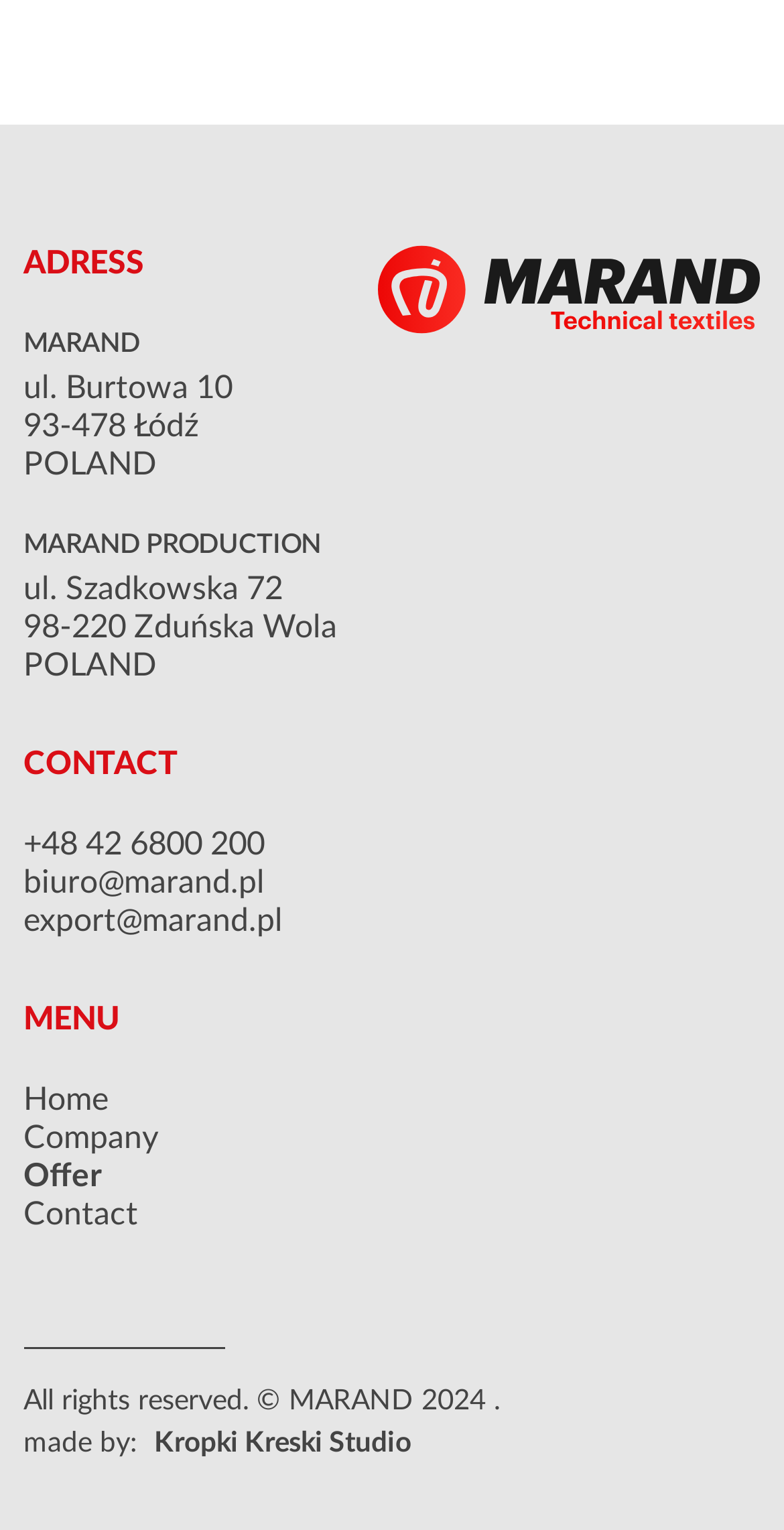Using the information from the screenshot, answer the following question thoroughly:
What is the company's address in Łódź?

I found the address by looking at the static text elements under the 'ADRESS' heading, which mentions 'ul. Burtowa 10' as the address in Łódź.